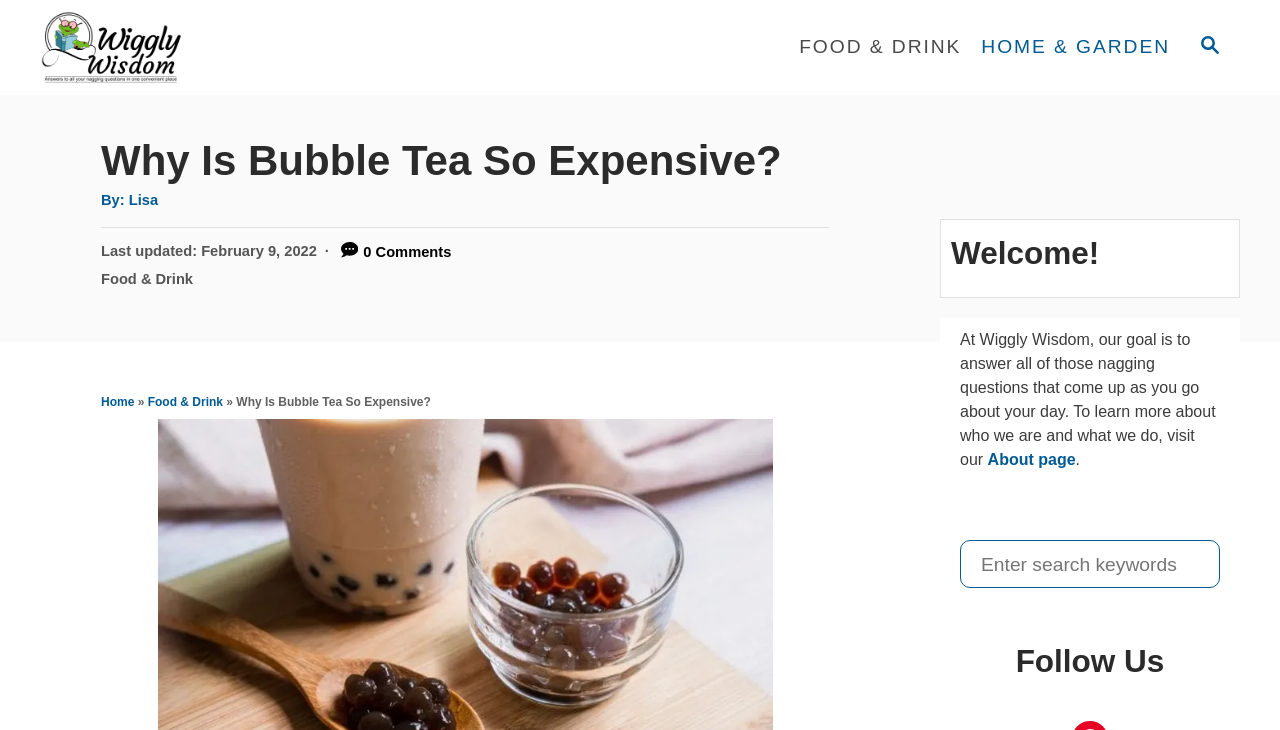Provide a thorough and detailed response to the question by examining the image: 
What is the category of this article?

The category of the article can be found in the header section of the webpage, where it says 'Categories' followed by the category 'Food & Drink'.